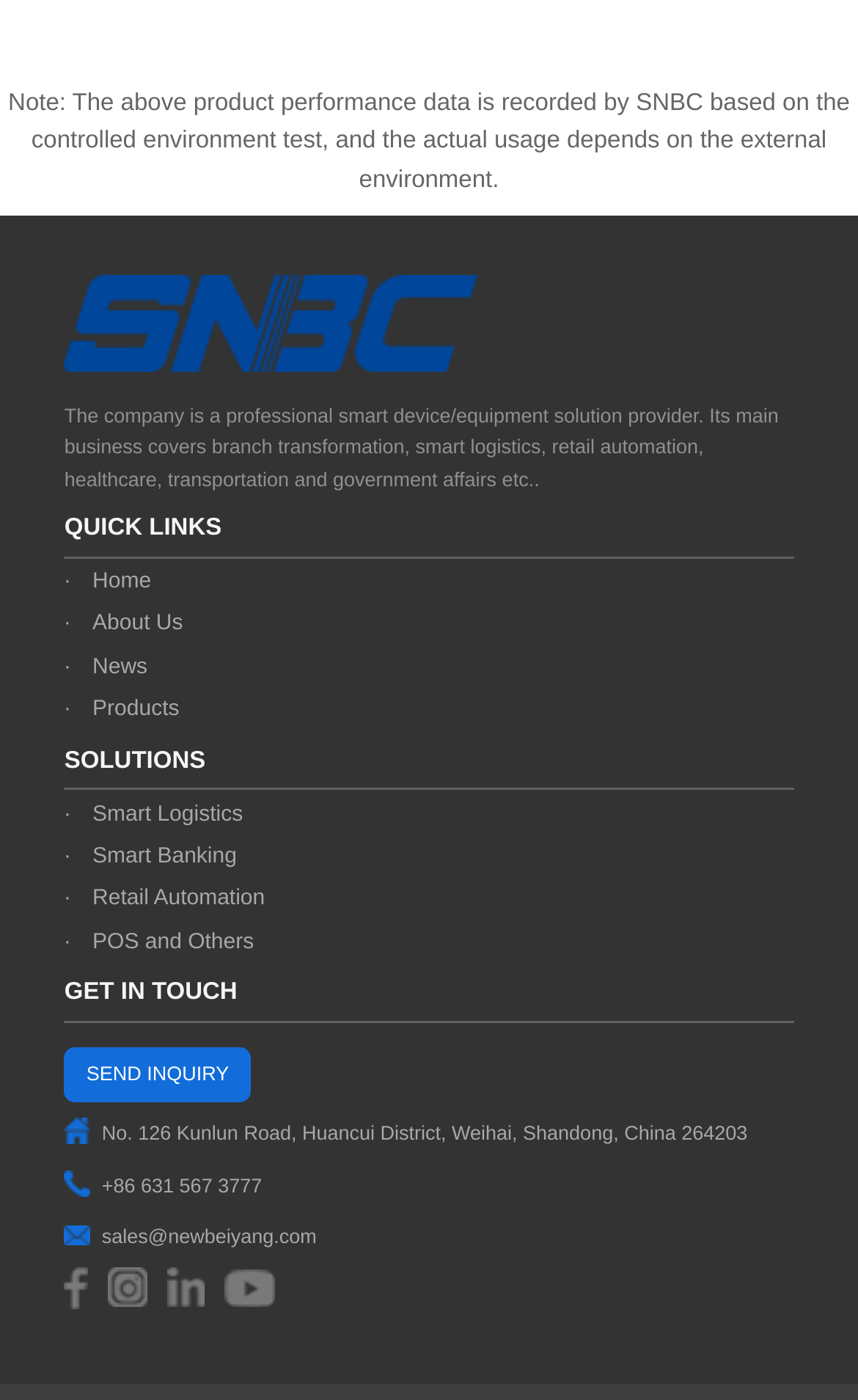Please answer the following question as detailed as possible based on the image: 
What are the quick links provided?

The quick links can be found by examining the link elements with the text '·Home', '·About Us', '·News', and '·Products'.